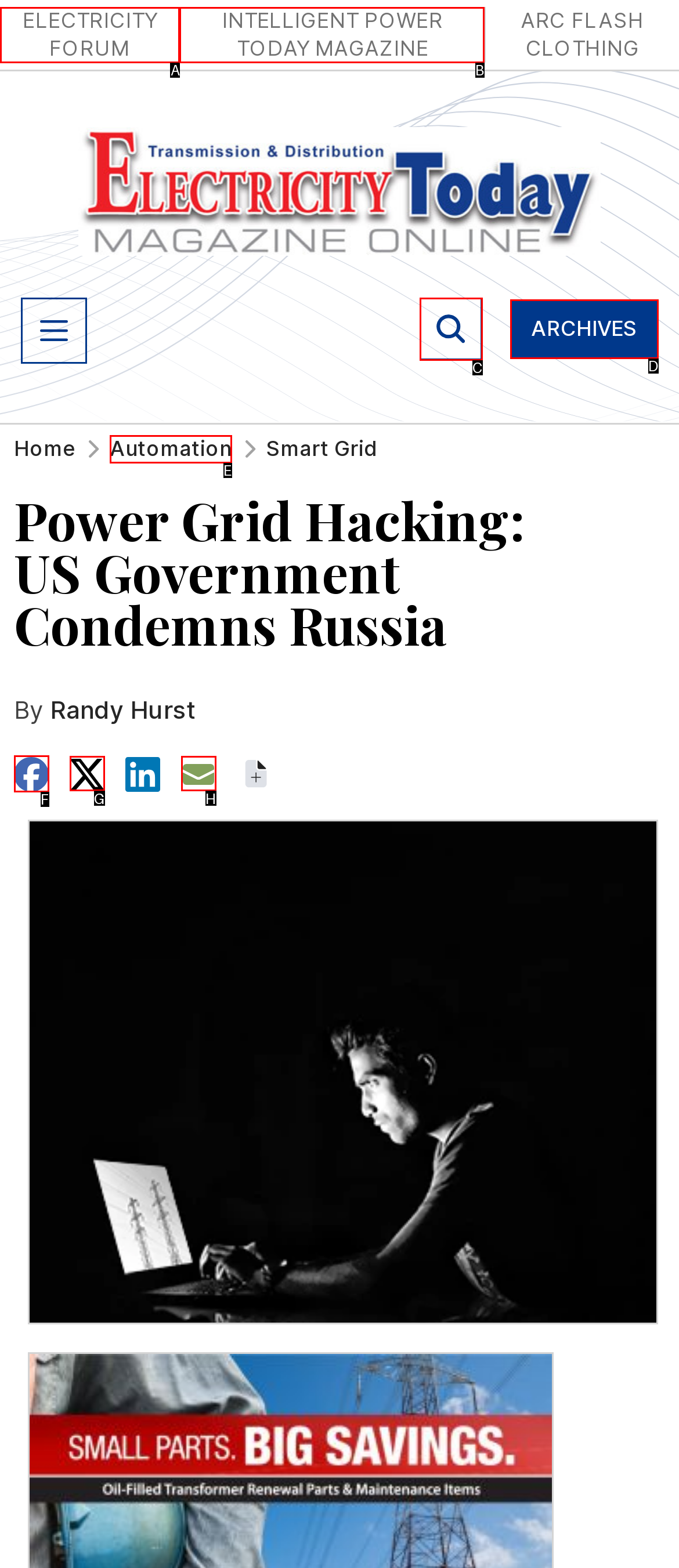To execute the task: Share on Facebook, which one of the highlighted HTML elements should be clicked? Answer with the option's letter from the choices provided.

F